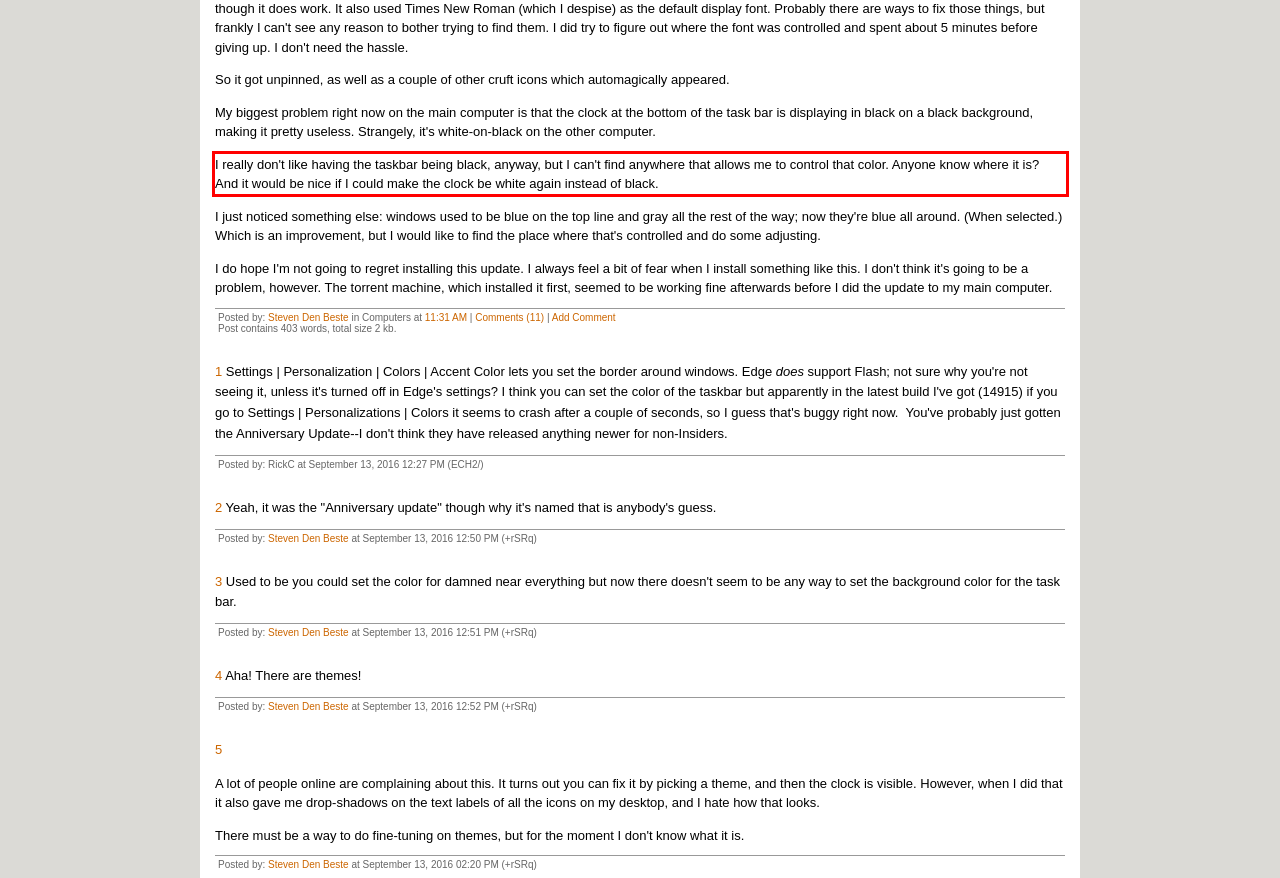You have a screenshot of a webpage where a UI element is enclosed in a red rectangle. Perform OCR to capture the text inside this red rectangle.

I really don't like having the taskbar being black, anyway, but I can't find anywhere that allows me to control that color. Anyone know where it is? And it would be nice if I could make the clock be white again instead of black.